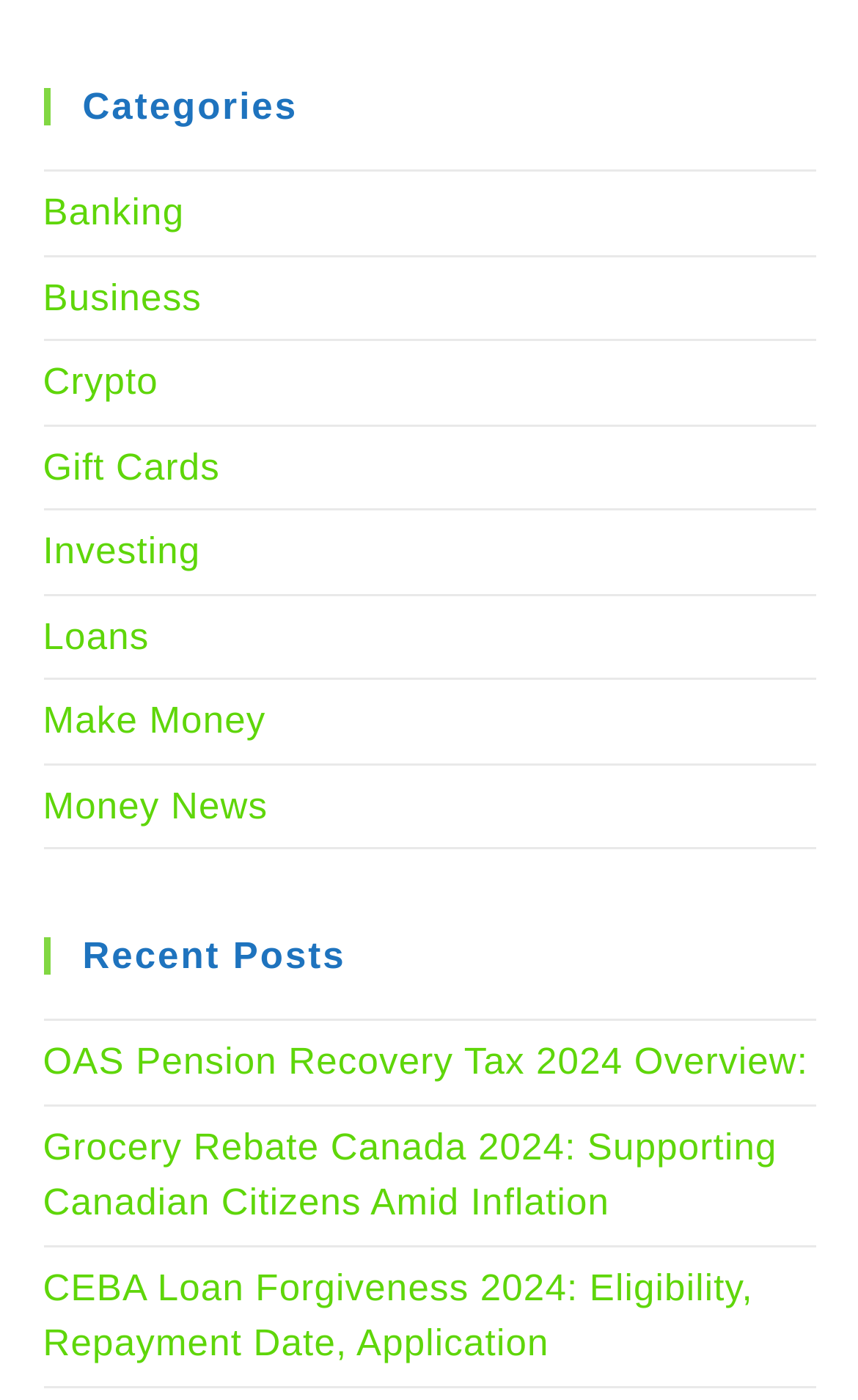Answer the question in a single word or phrase:
What is the topic of the second recent post?

Grocery Rebate Canada 2024